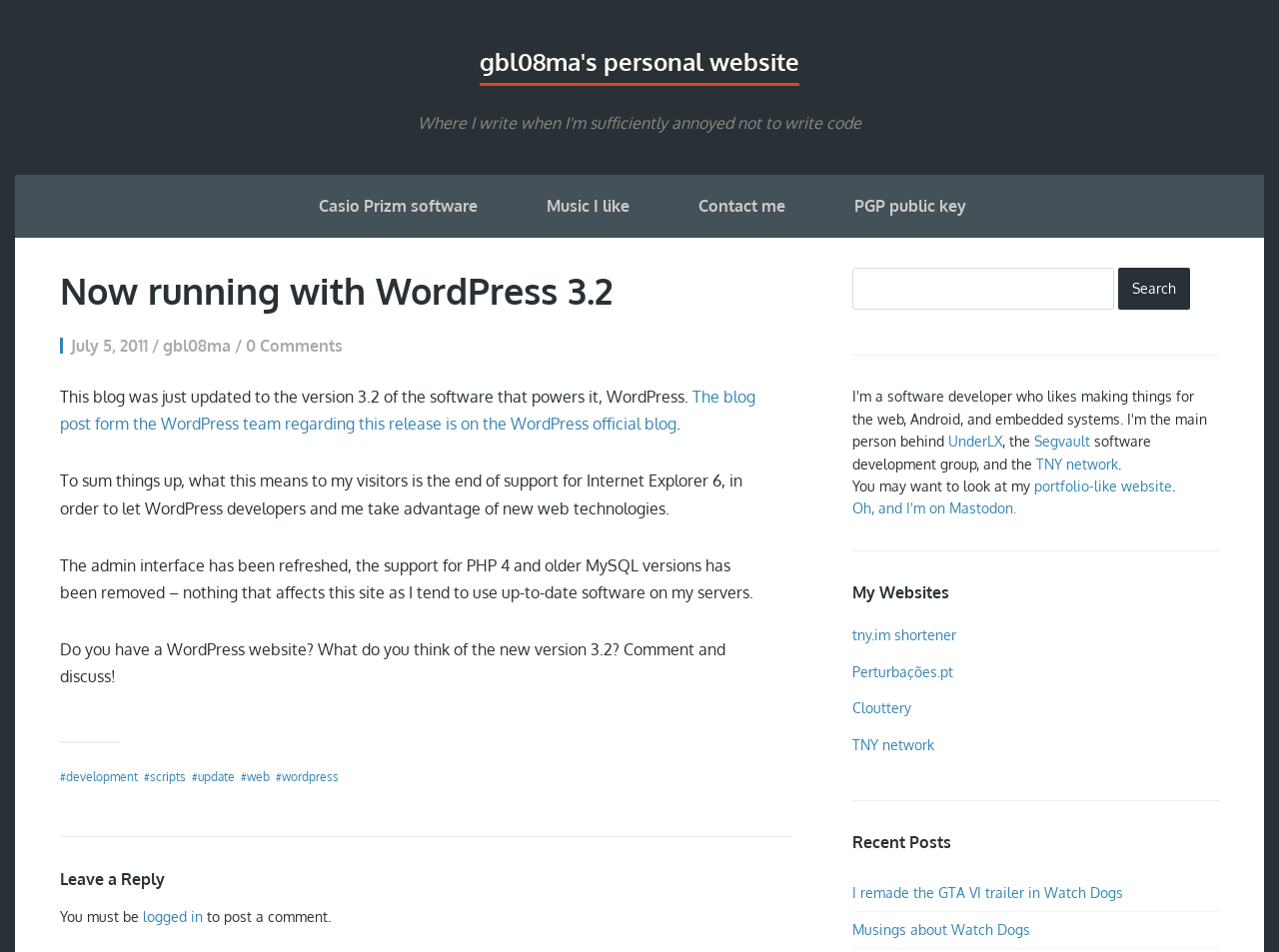Indicate the bounding box coordinates of the element that must be clicked to execute the instruction: "Visit the portfolio-like website". The coordinates should be given as four float numbers between 0 and 1, i.e., [left, top, right, bottom].

[0.809, 0.501, 0.917, 0.519]